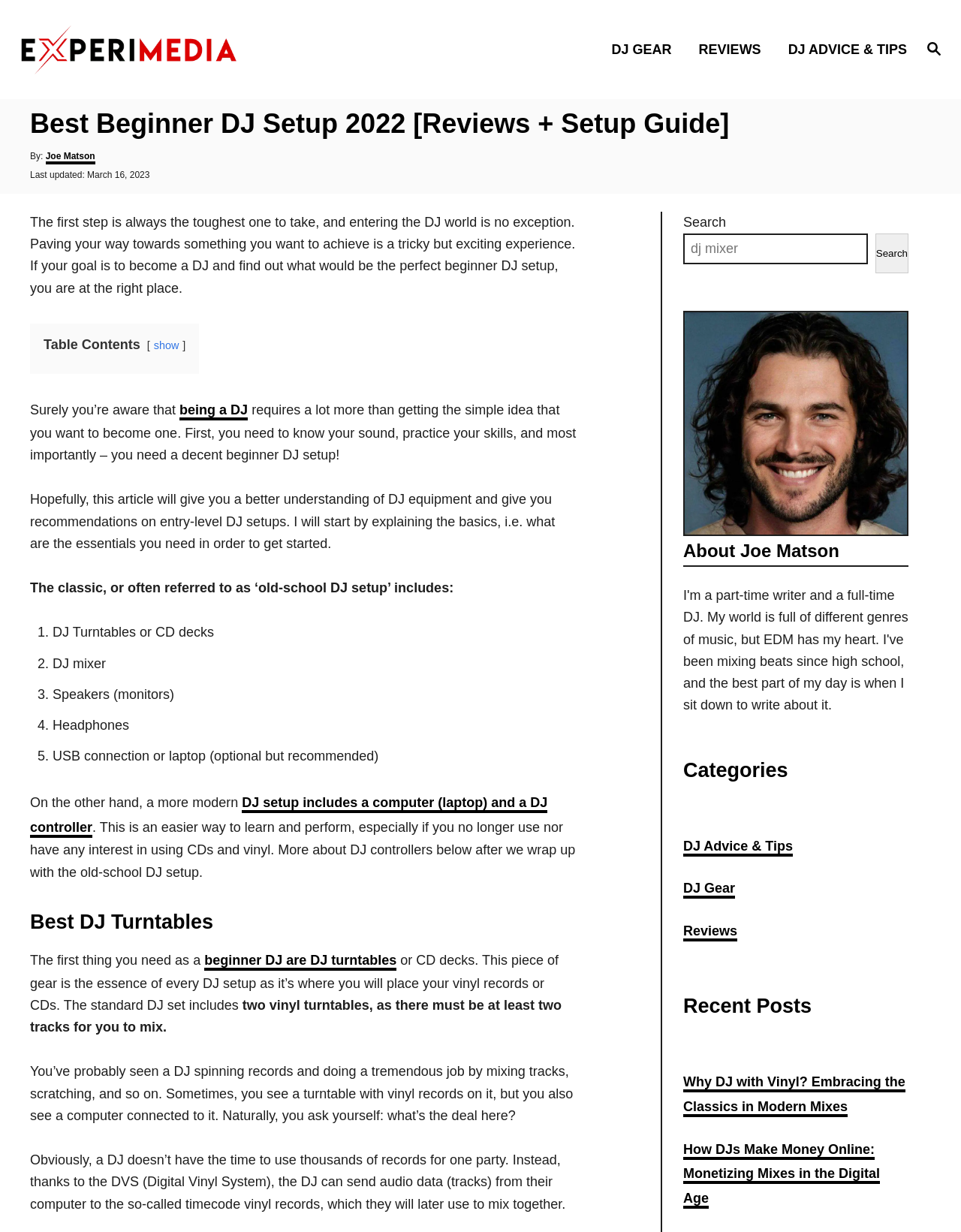What is the first essential item needed in a DJ setup?
Look at the image and respond with a one-word or short-phrase answer.

DJ Turntables or CD decks